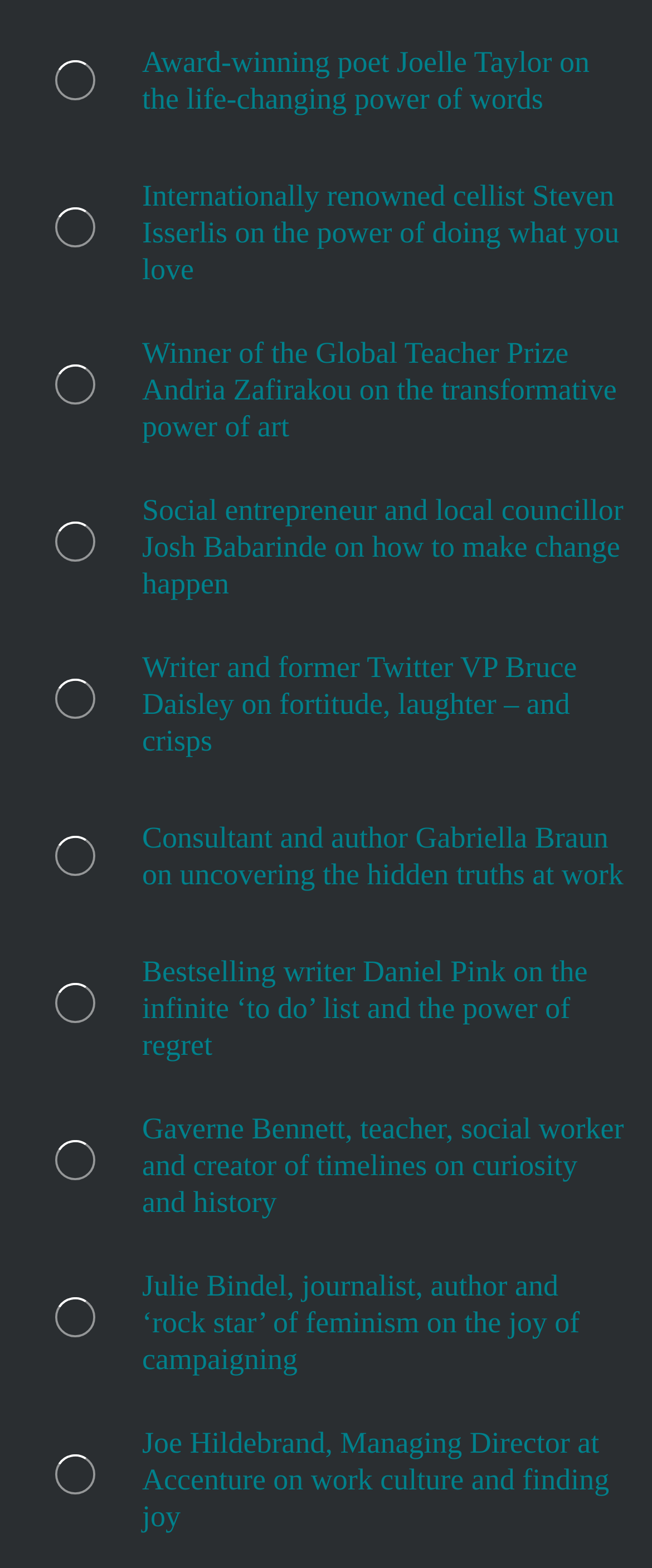Please respond in a single word or phrase: 
How many links are on this webpage?

27